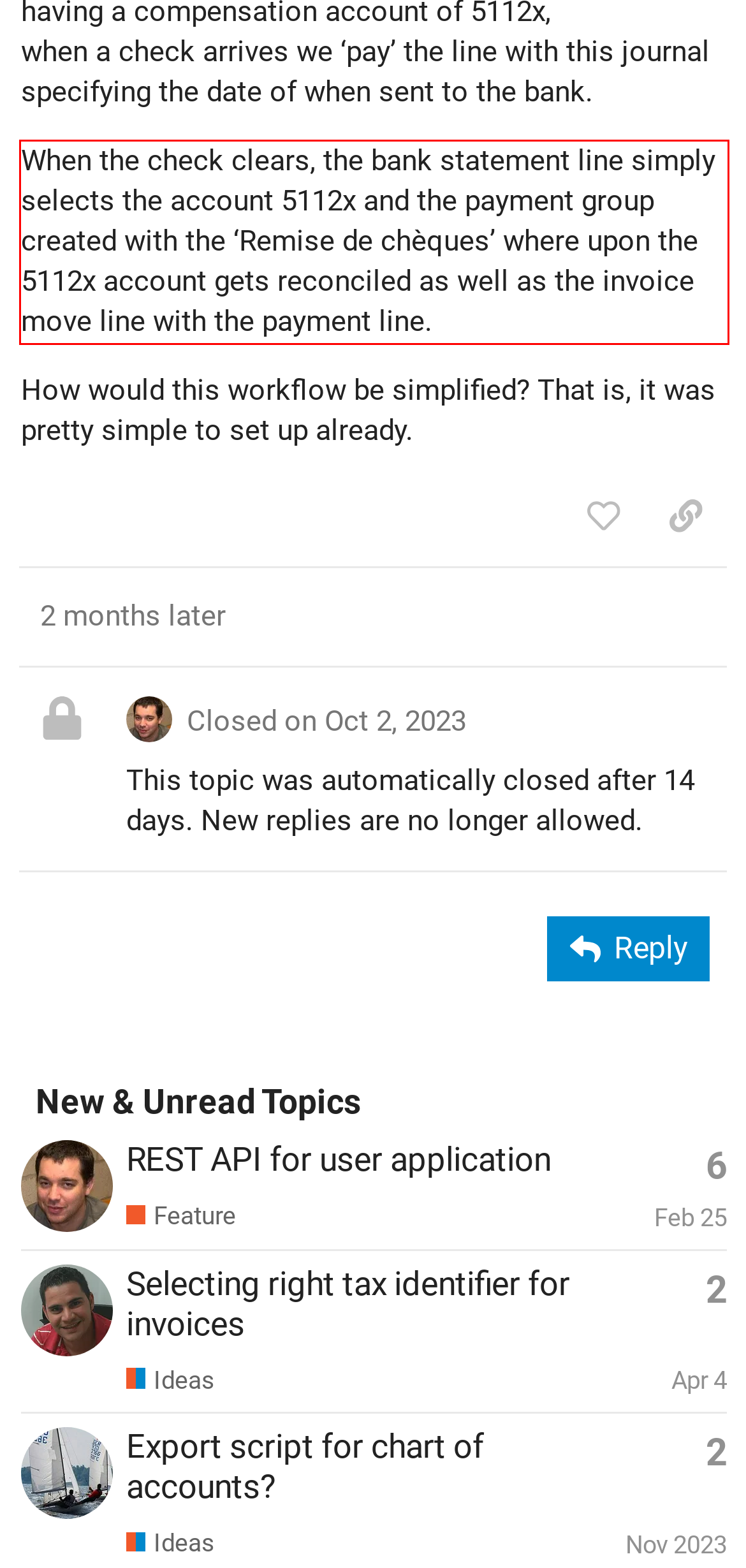You are provided with a screenshot of a webpage that includes a UI element enclosed in a red rectangle. Extract the text content inside this red rectangle.

When the check clears, the bank statement line simply selects the account 5112x and the payment group created with the ‘Remise de chèques’ where upon the 5112x account gets reconciled as well as the invoice move line with the payment line.